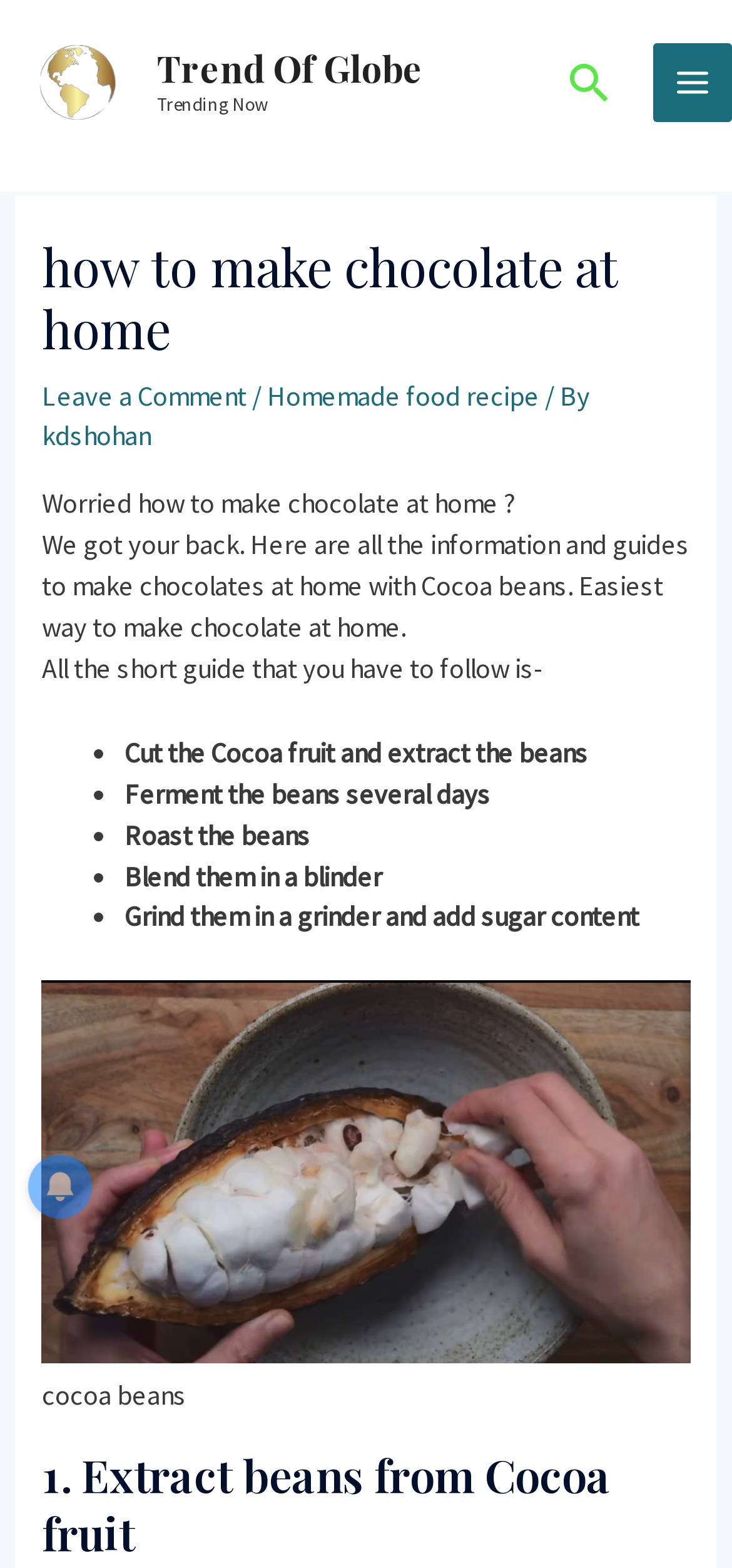Illustrate the webpage's structure and main components comprehensively.

The webpage is about making chocolate at home, with a focus on providing a step-by-step guide. At the top, there is a header section with a link to "Trend Of Globe" and a static text "Trending Now". On the right side of the header, there is a search icon link and a "MAIN MENU" button.

Below the header, there is a main content section with a heading "how to make chocolate at home" and a subheading "Homemade food recipe" by "kdshohan". The content starts with a question "Worried how to make chocolate at home?" and provides a brief introduction to making chocolates at home with Cocoa beans.

The main guide is presented in a list format, with five steps to follow. Each step is marked with a bullet point and includes a brief description: "Cut the Cocoa fruit and extract the beans", "Ferment the beans several days", "Roast the beans", "Blend them in a blinder", and "Grind them in a grinder and add sugar content".

Below the list, there is a figure with an image of cocoa beans and a caption. The final section is a heading "1. Extract beans from Cocoa fruit", which seems to be the start of a more detailed guide for each step.

There are also some additional elements on the page, including a small image on the left side and another image at the bottom of the page.